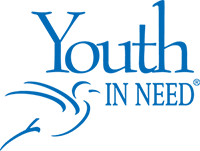What is the organization's commitment reflected in the design?
Based on the screenshot, provide a one-word or short-phrase response.

Fostering resilience